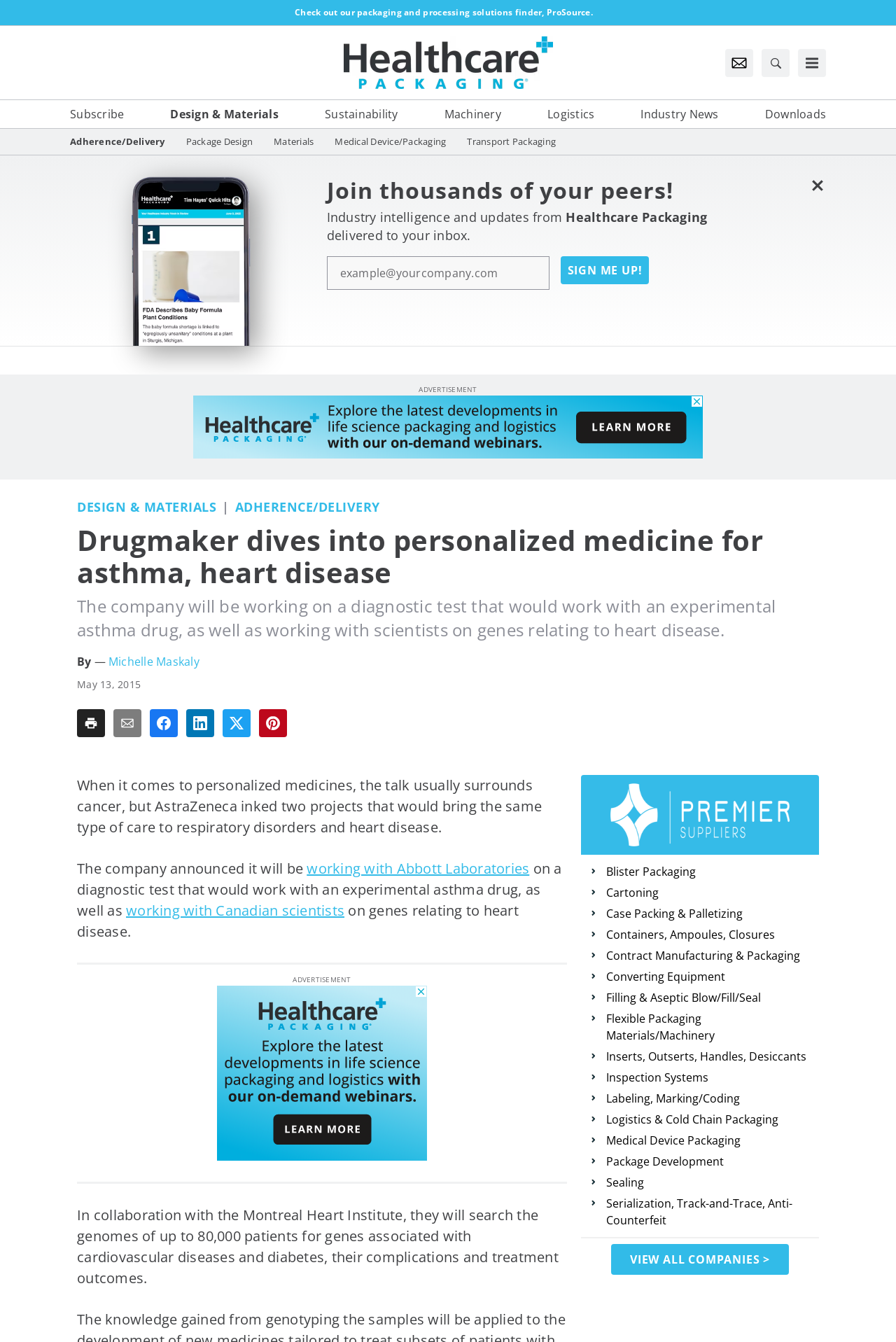Explain in detail what is displayed on the webpage.

The webpage is about Healthcare Packaging, with a focus on personalized medicine for asthma and heart disease. At the top, there is a navigation menu with links to various sections, including "Design & Materials", "Sustainability", and "Industry News". Below this, there is a secondary navigation menu with more specific links, such as "Adherence/Delivery" and "Package Design".

On the left side of the page, there is a section promoting a newsletter subscription, with a heading "Industry intelligence and updates from Healthcare Packaging" and a call-to-action button "SIGN ME UP!". Below this, there is a section with breadcrumbs, showing the current location in the website's hierarchy.

The main content of the page is an article about a drugmaker working on personalized medicine for asthma and heart disease. The article has a heading "Drugmaker dives into personalized medicine for asthma, heart disease" and is accompanied by a brief summary of the company's projects. The article itself is divided into several paragraphs, with links to related companies and organizations.

On the right side of the page, there are several buttons for sharing the article on social media platforms, including Facebook, LinkedIn, Twitter, and Pinterest. Below this, there is a section with images and links to various suppliers, including Blister Packaging, Cartoning, and Case Packing & Palletizing.

Throughout the page, there are several advertisements and promotional sections, including an iframe advertisement at the top and a section promoting Premier Suppliers at the bottom.